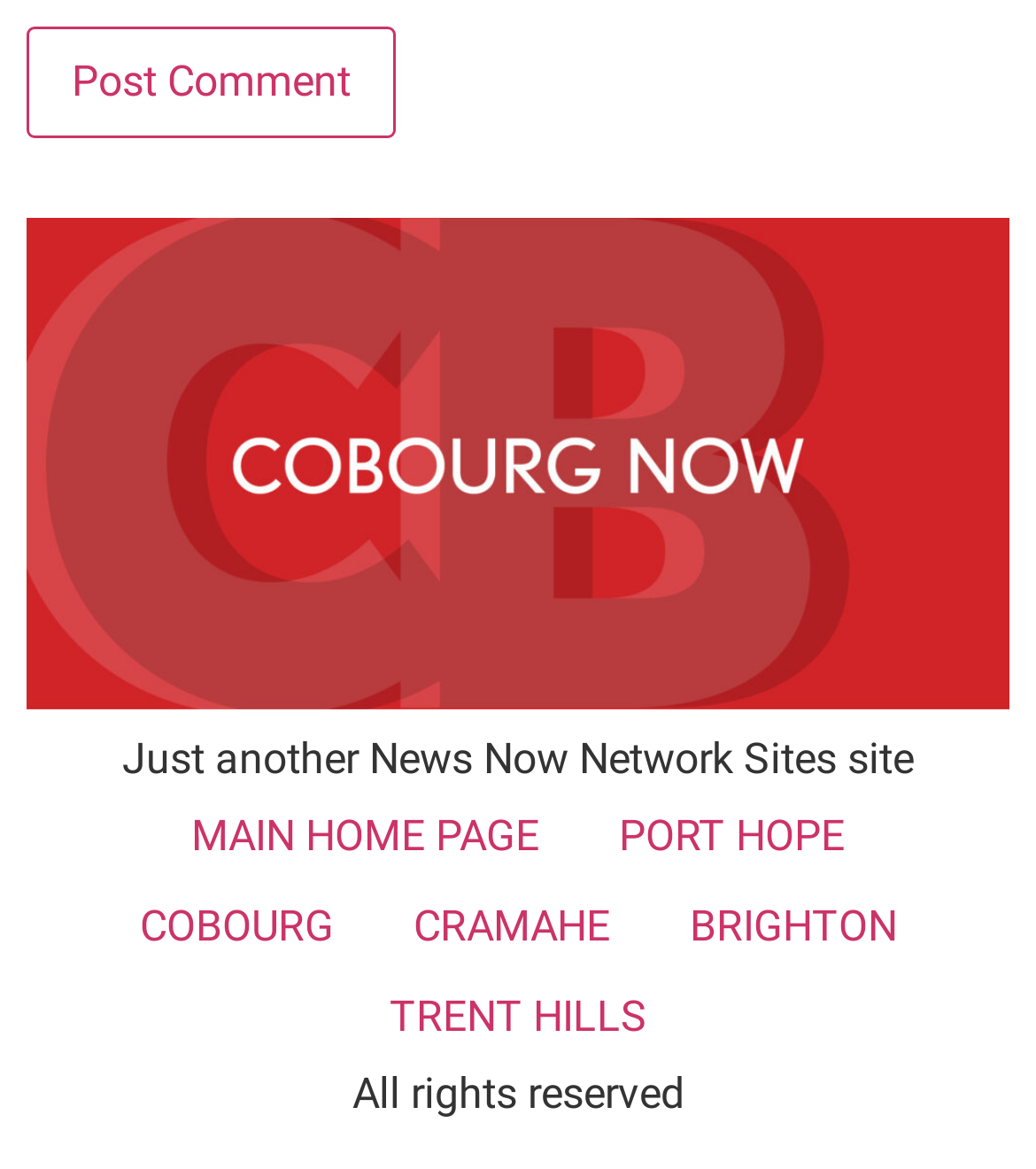Please determine the bounding box coordinates, formatted as (top-left x, top-left y, bottom-right x, bottom-right y), with all values as floating point numbers between 0 and 1. Identify the bounding box of the region described as: name="submit" value="Post Comment"

[0.026, 0.023, 0.382, 0.118]